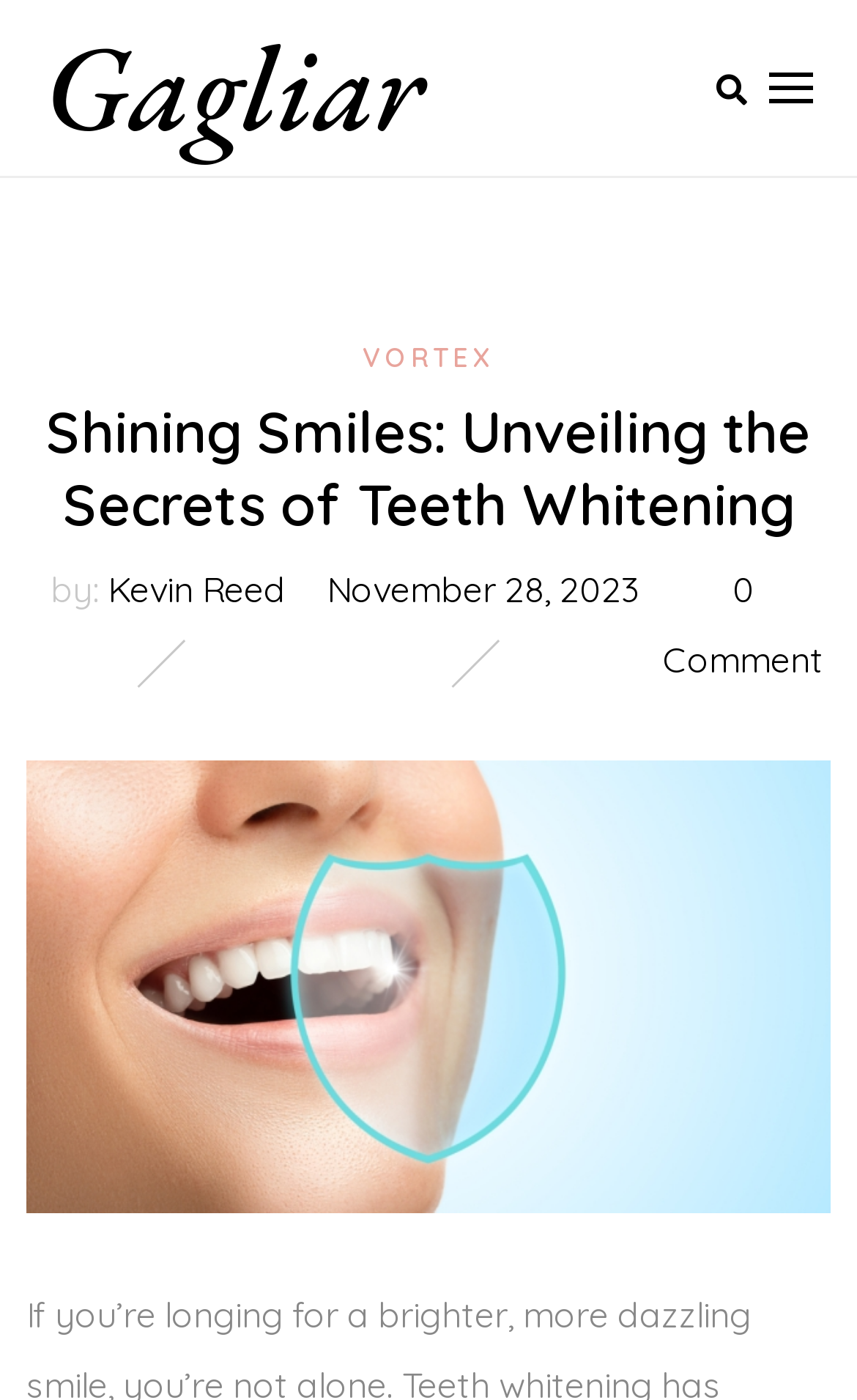Given the description "Vortex", determine the bounding box of the corresponding UI element.

[0.423, 0.243, 0.577, 0.266]